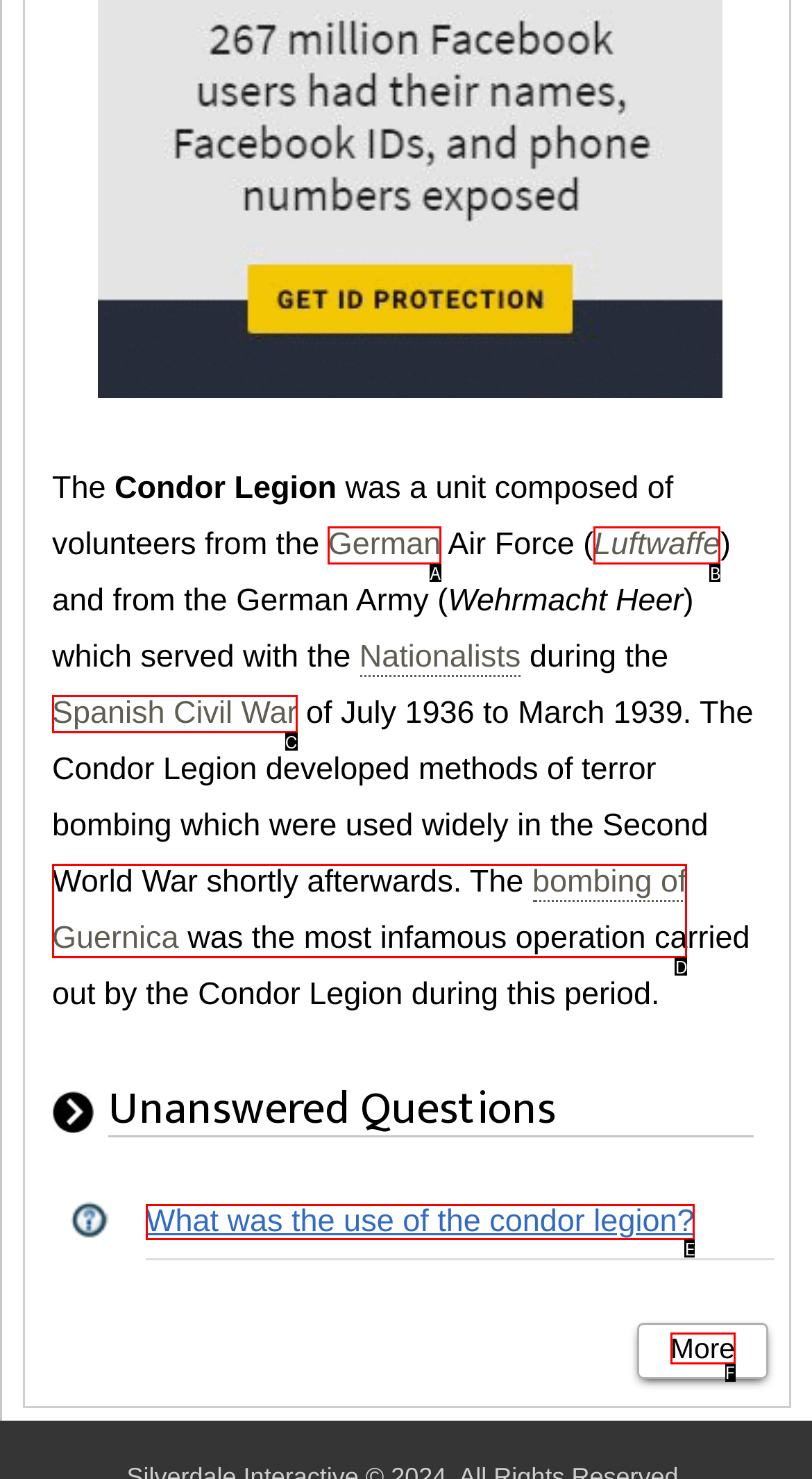Please determine which option aligns with the description: German. Respond with the option’s letter directly from the available choices.

A